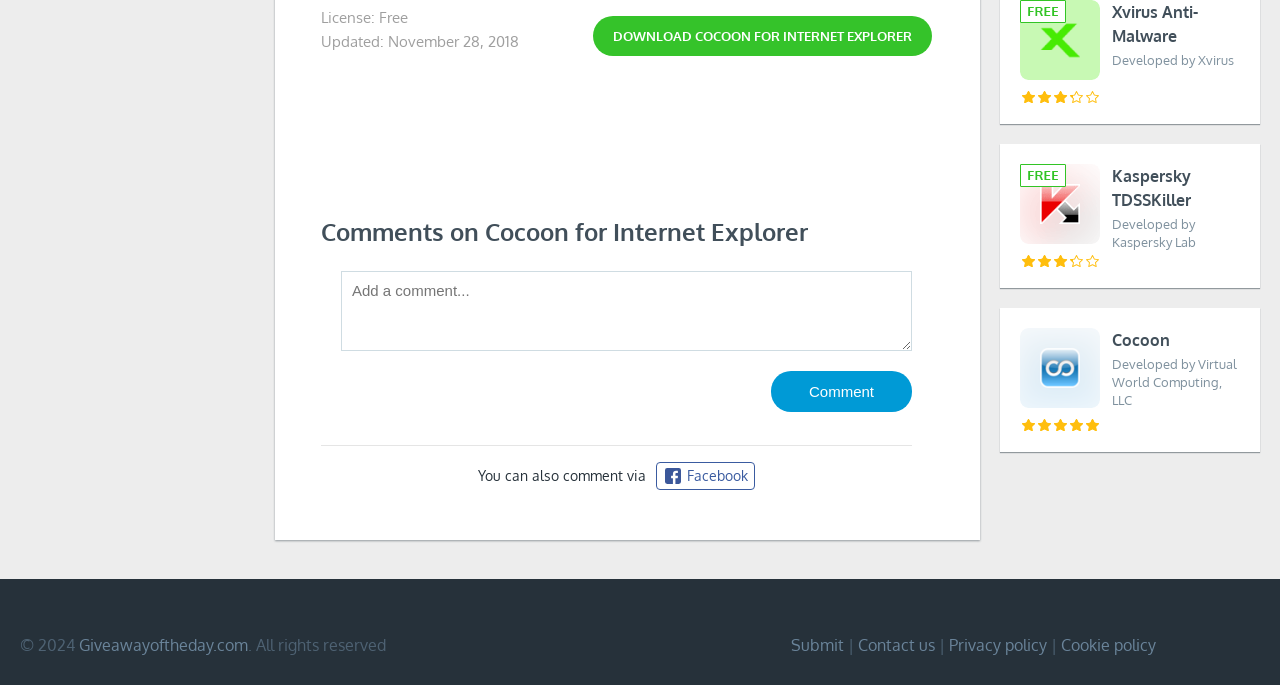Can you specify the bounding box coordinates for the region that should be clicked to fulfill this instruction: "Download Cocoon for Internet Explorer".

[0.463, 0.023, 0.728, 0.082]